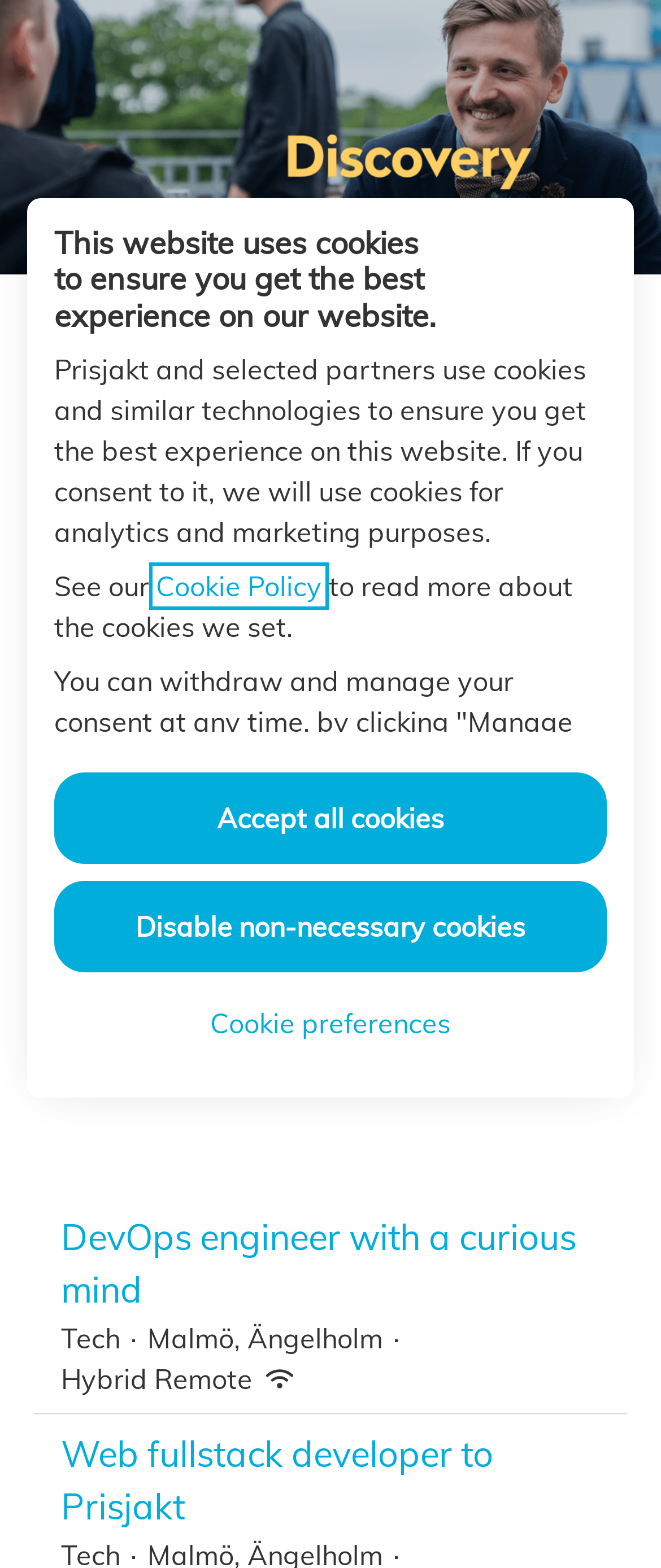Where is the job opportunity located?
Based on the screenshot, give a detailed explanation to answer the question.

The job listing for the DevOps engineer position specifies that the location is Malmö, Ängelholm, and it also mentions that it is a hybrid remote position.